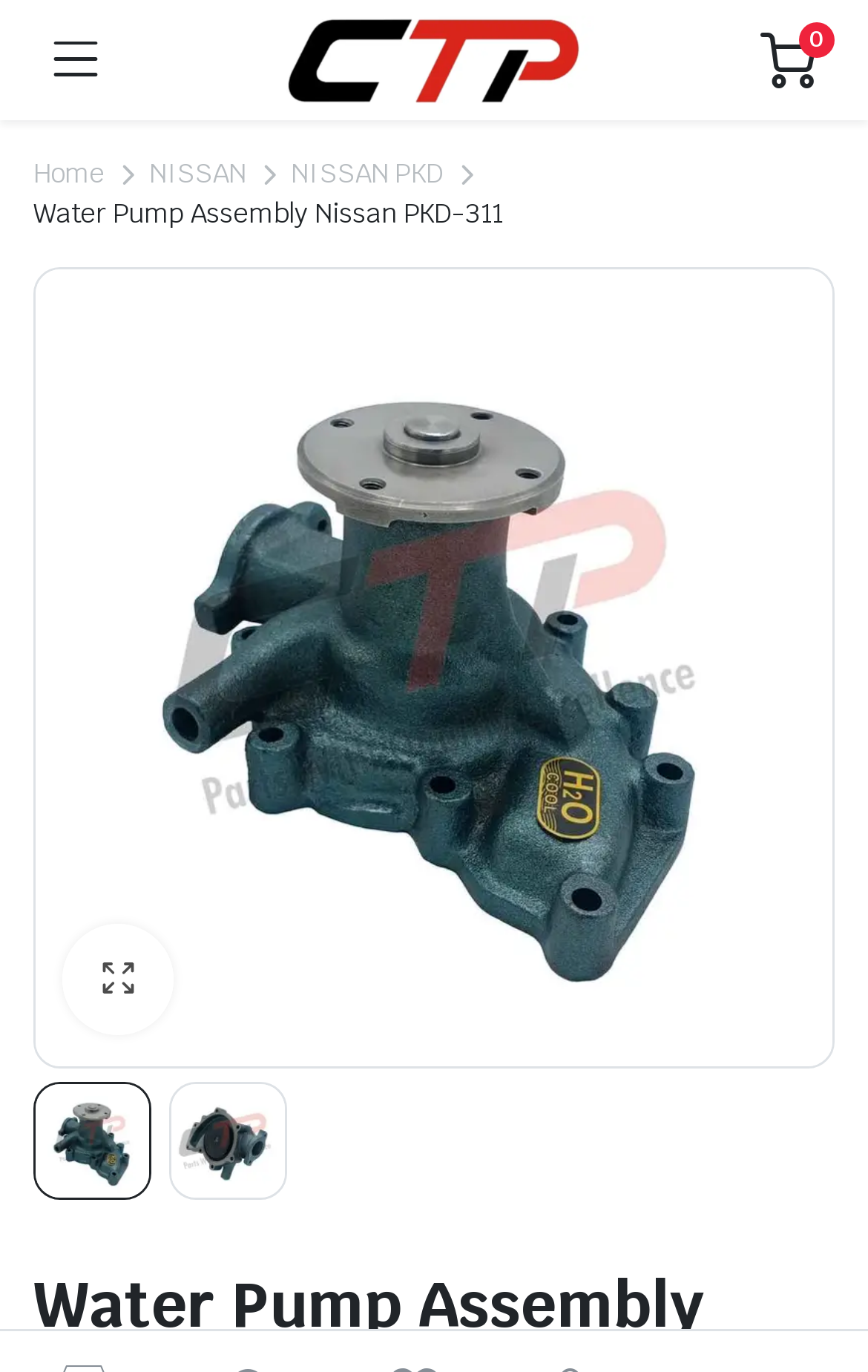Could you locate the bounding box coordinates for the section that should be clicked to accomplish this task: "View NISSAN PKD details".

[0.335, 0.112, 0.511, 0.141]